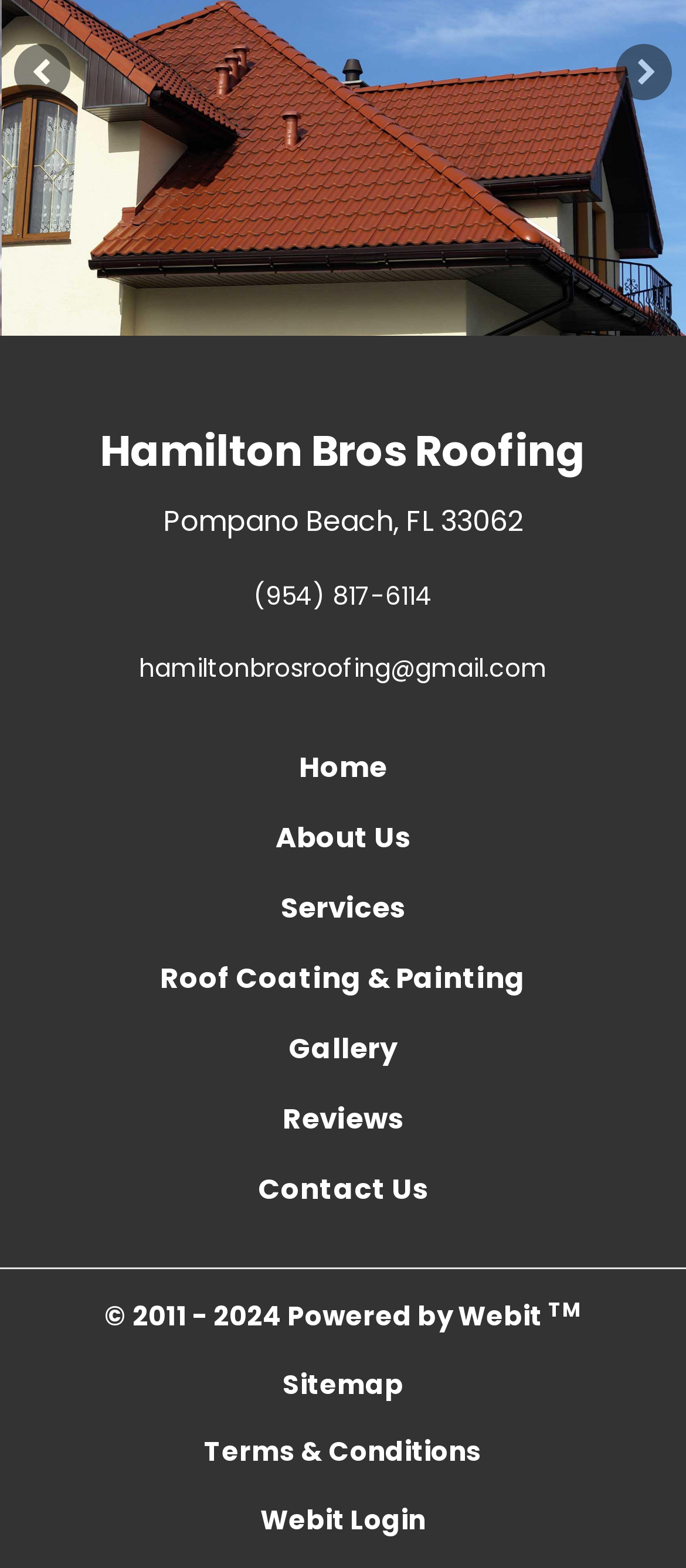Pinpoint the bounding box coordinates of the element to be clicked to execute the instruction: "check reviews".

[0.371, 0.692, 0.629, 0.737]